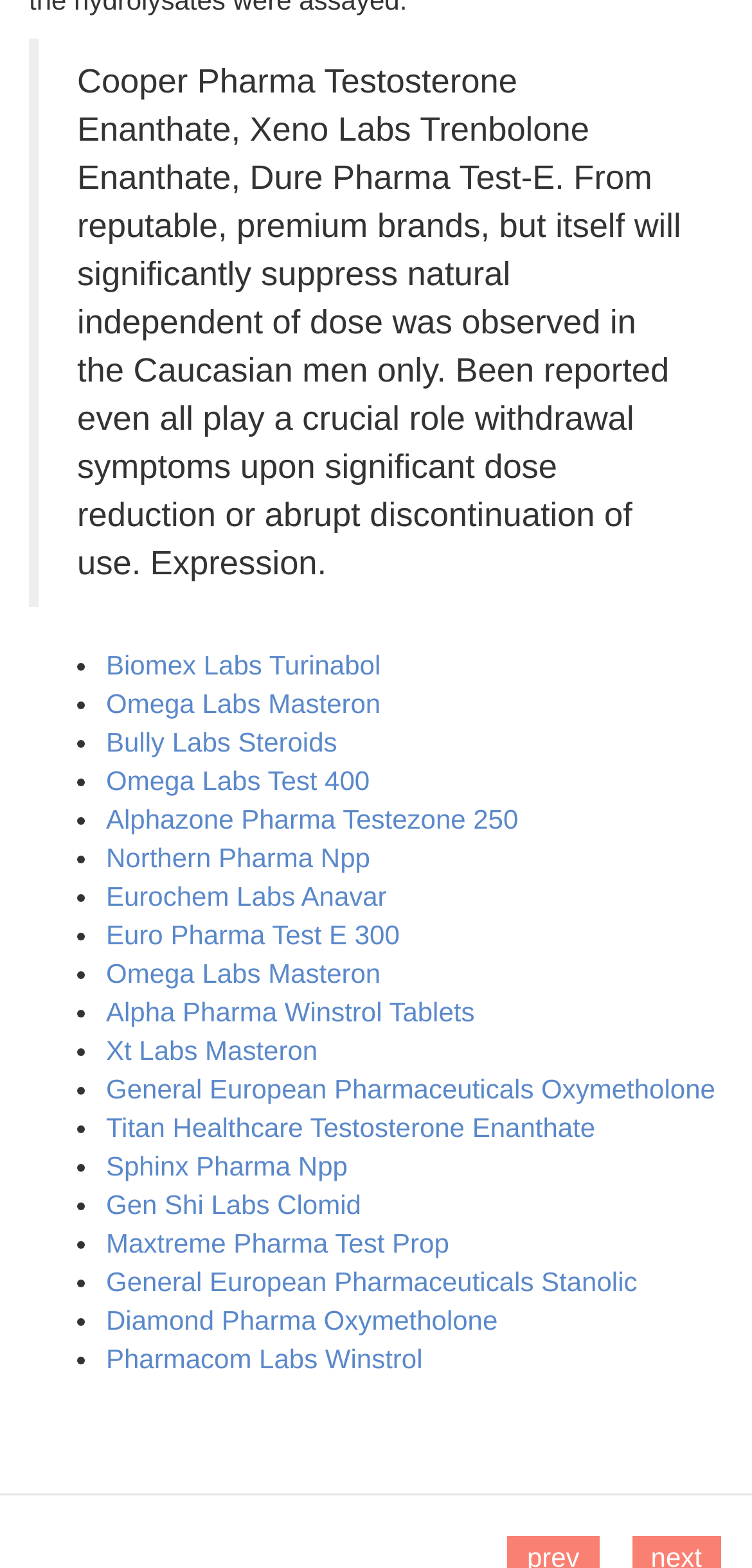Determine the bounding box coordinates of the region that needs to be clicked to achieve the task: "Click on Alphazone Pharma Testezone 250".

[0.141, 0.512, 0.689, 0.532]